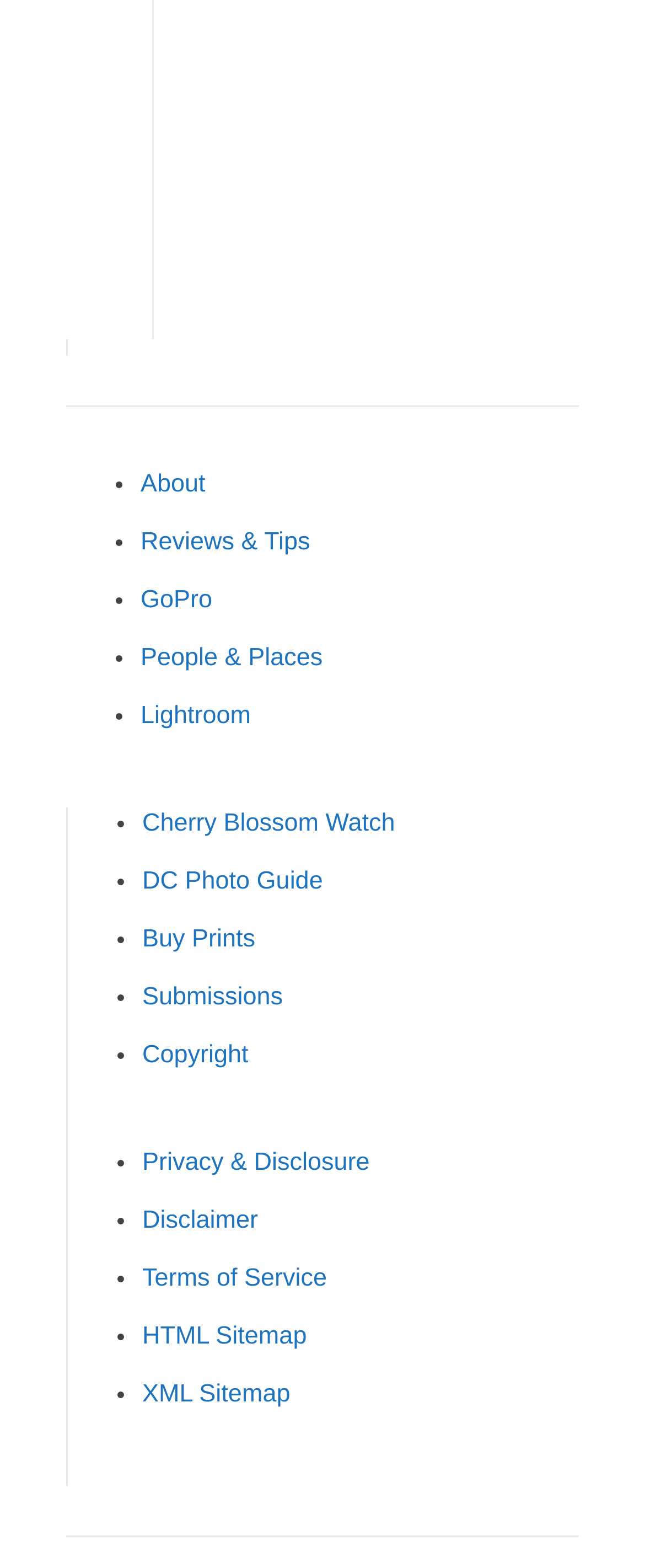Using the element description: "Who We Hire", determine the bounding box coordinates for the specified UI element. The coordinates should be four float numbers between 0 and 1, [left, top, right, bottom].

None